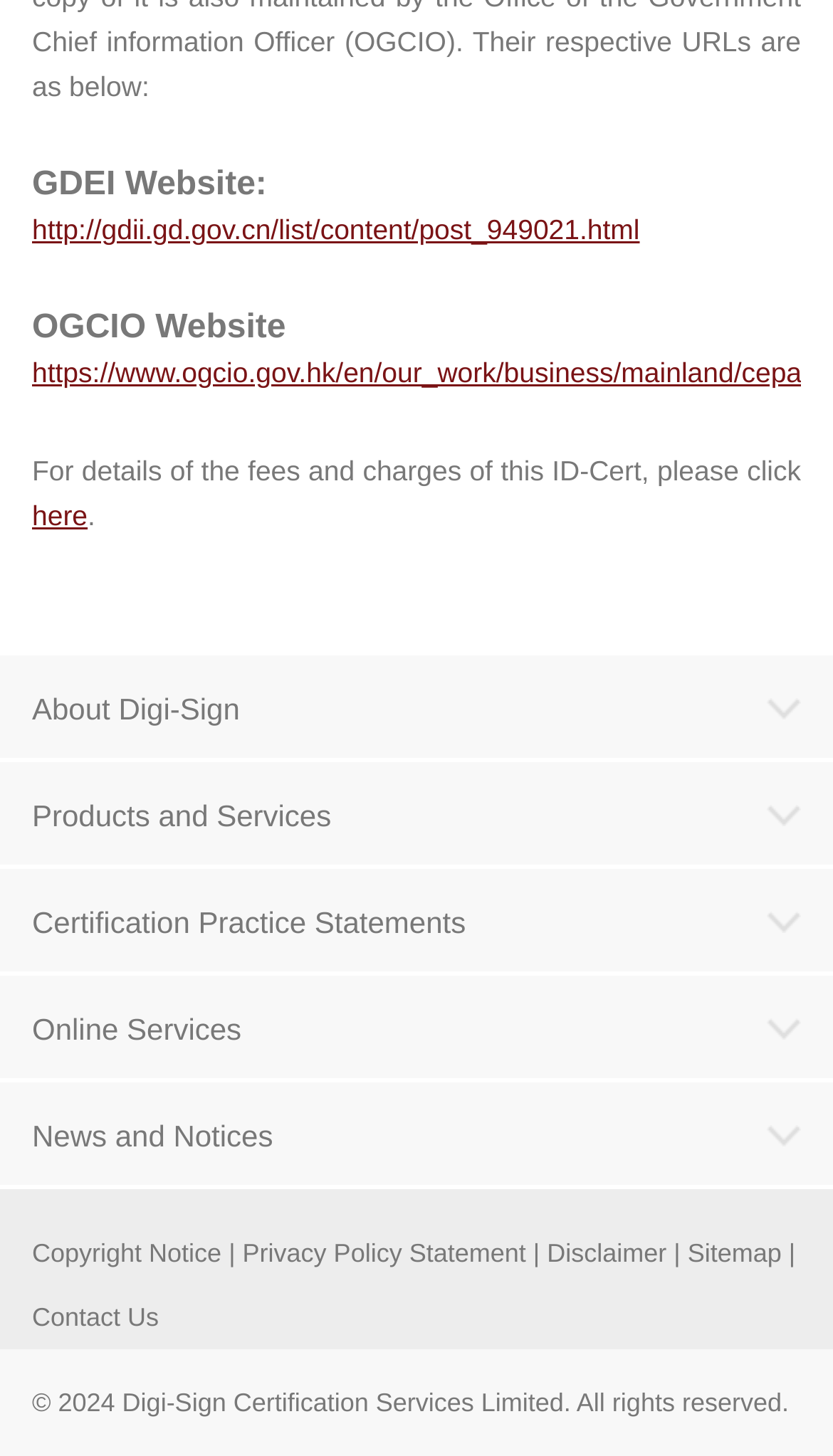Given the element description "Shanghai Commercial Bank CP", identify the bounding box of the corresponding UI element.

[0.038, 0.823, 0.962, 0.846]